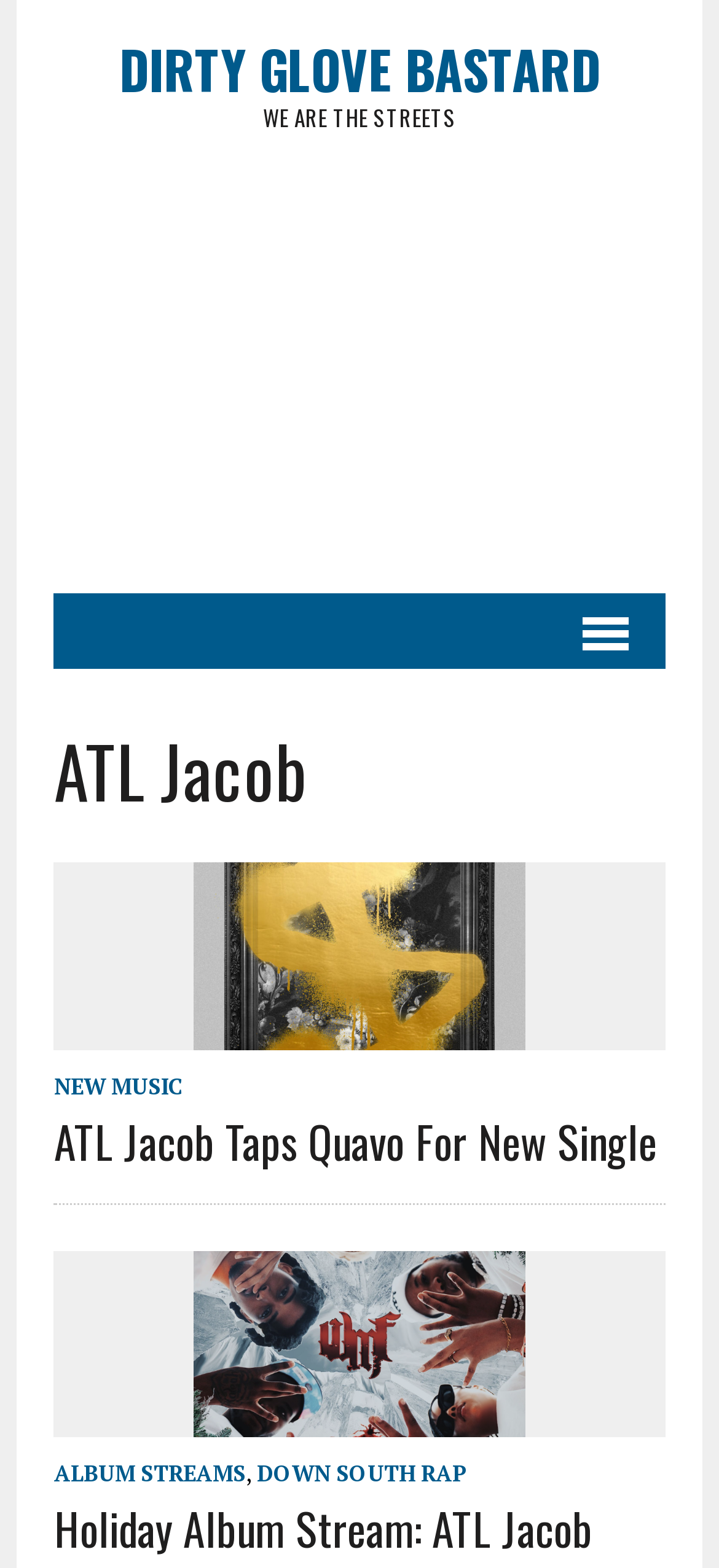What is the name of the person mentioned on the webpage?
Refer to the image and provide a thorough answer to the question.

I looked for the name of the person mentioned on the webpage, which is indicated by the heading element [26] and the link element [121]. The text content of these elements is 'ATL Jacob', which is the name of the person mentioned on the webpage.